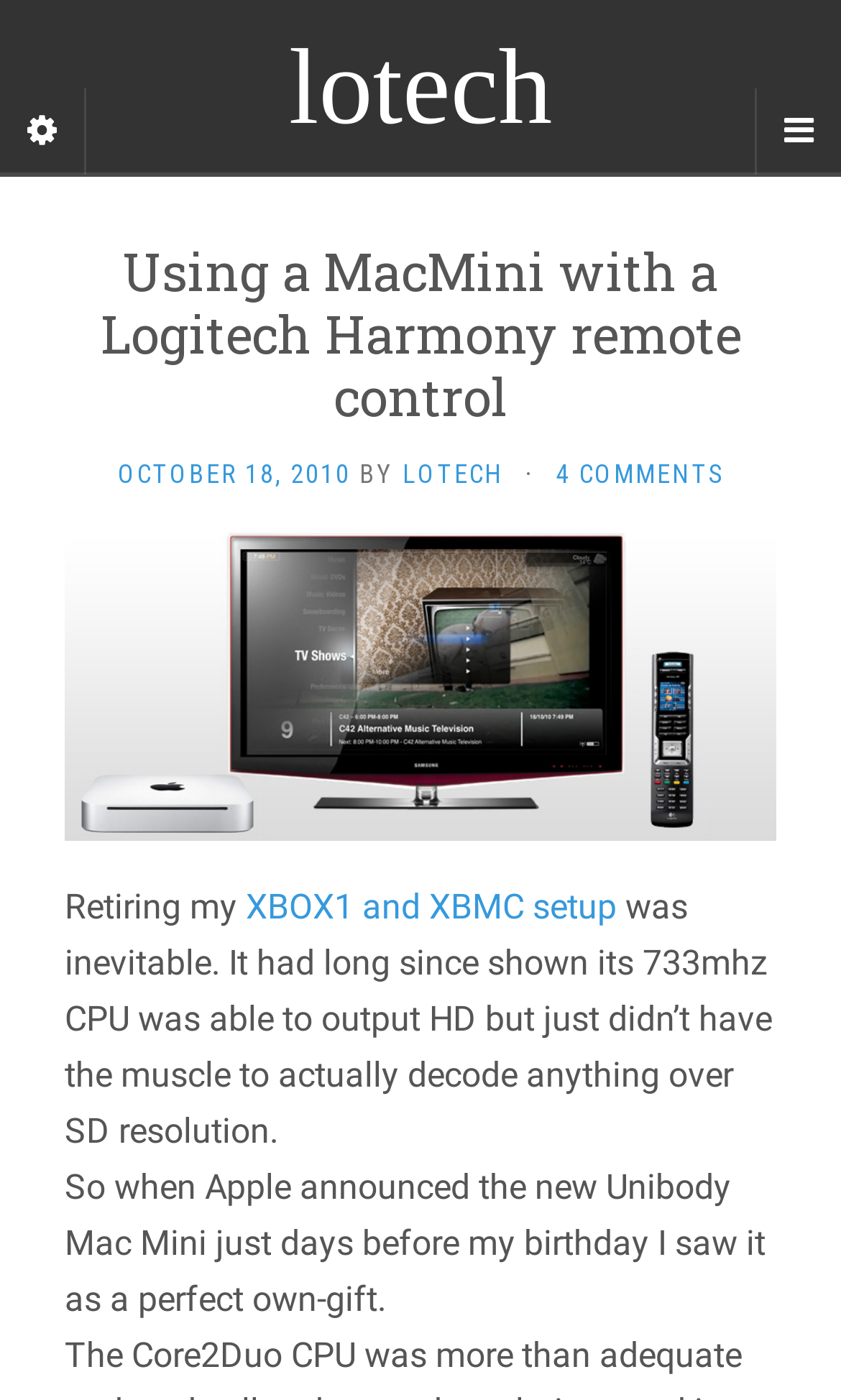Reply to the question with a single word or phrase:
What is the topic of the blog post?

Using a MacMini with a Logitech Harmony remote control